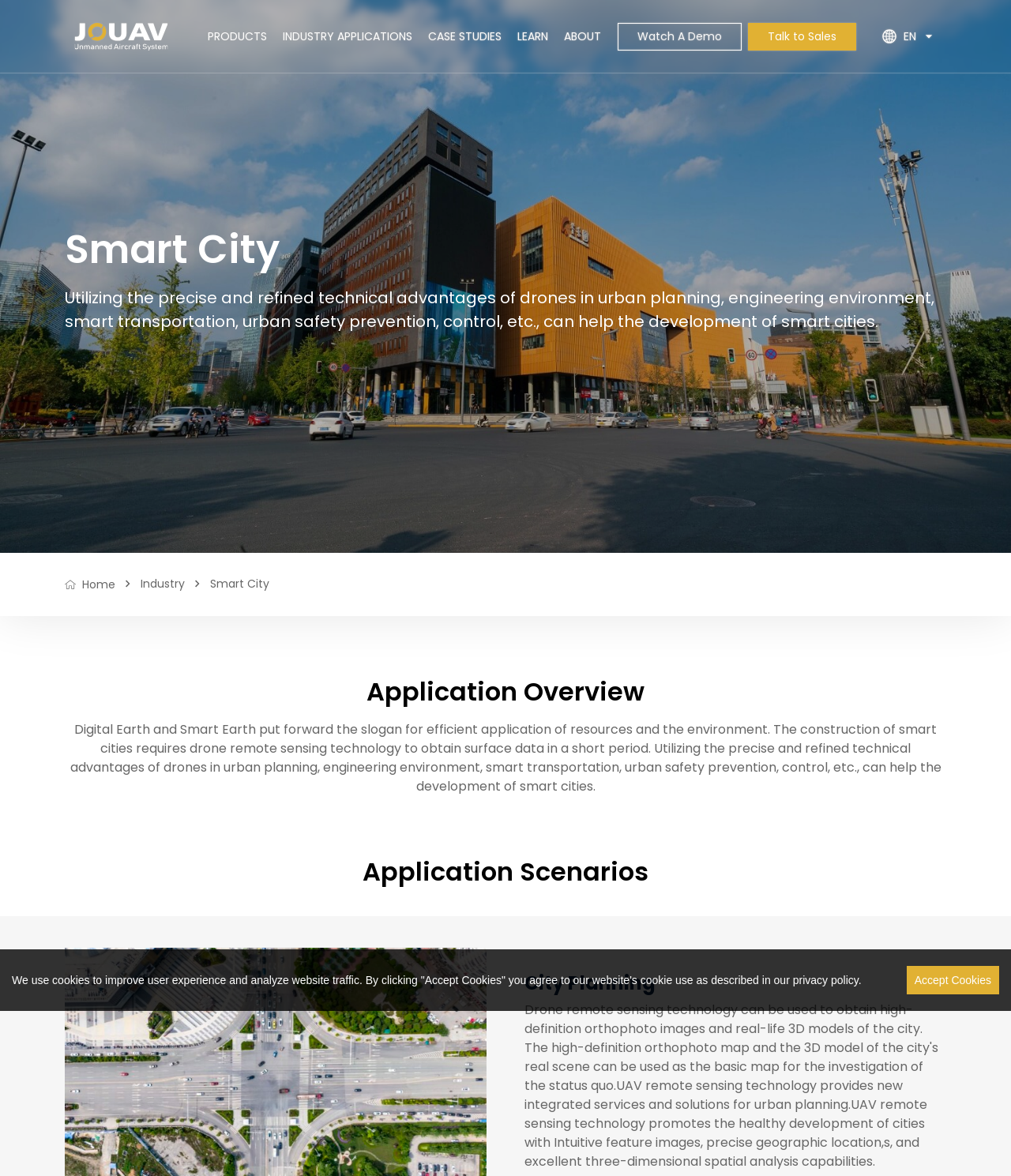Please locate the bounding box coordinates of the element that needs to be clicked to achieve the following instruction: "Watch a demo". The coordinates should be four float numbers between 0 and 1, i.e., [left, top, right, bottom].

[0.611, 0.019, 0.734, 0.043]